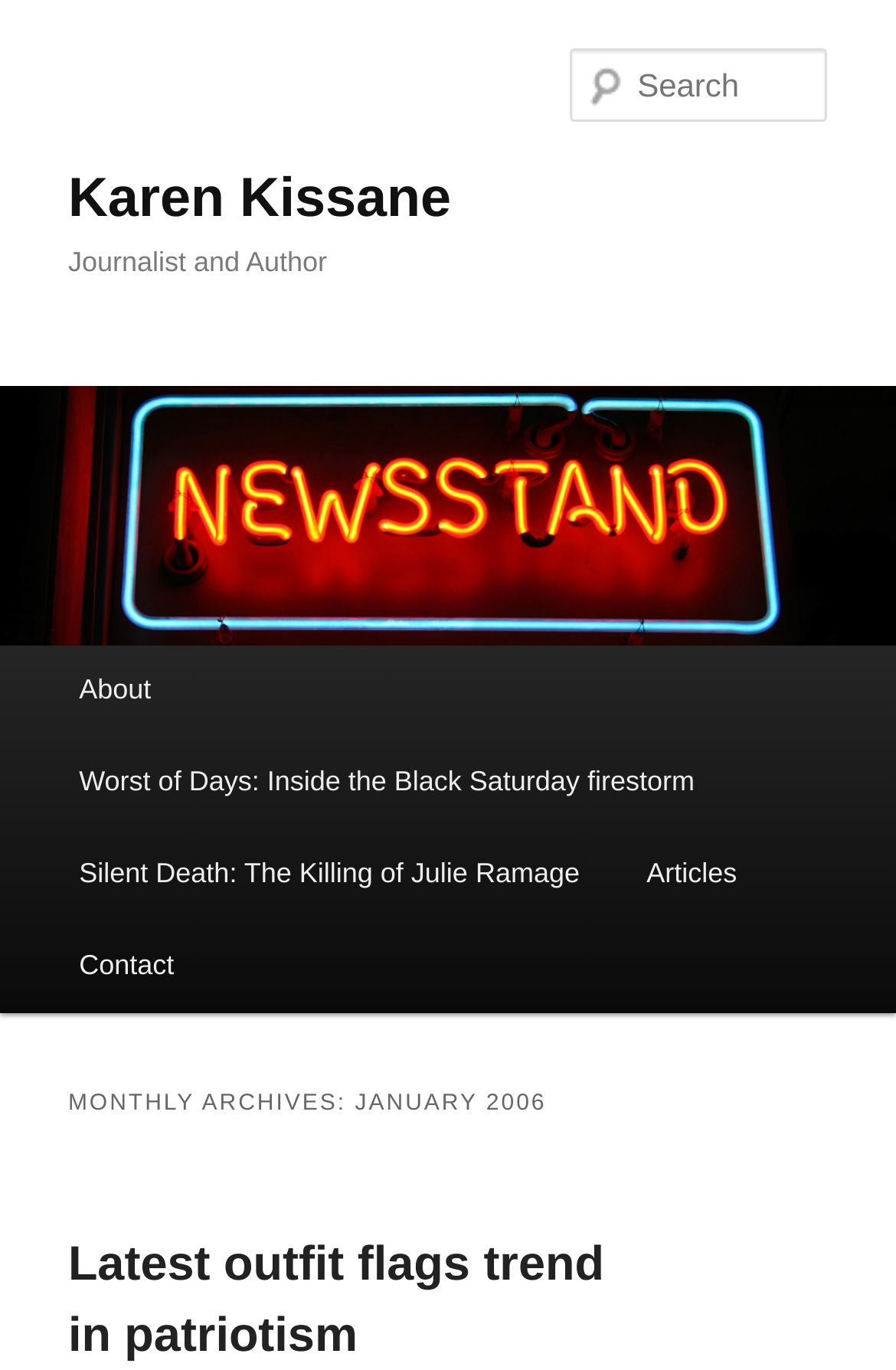Give a concise answer of one word or phrase to the question: 
What is the title of the latest article?

Latest outfit flags trend in patriotism